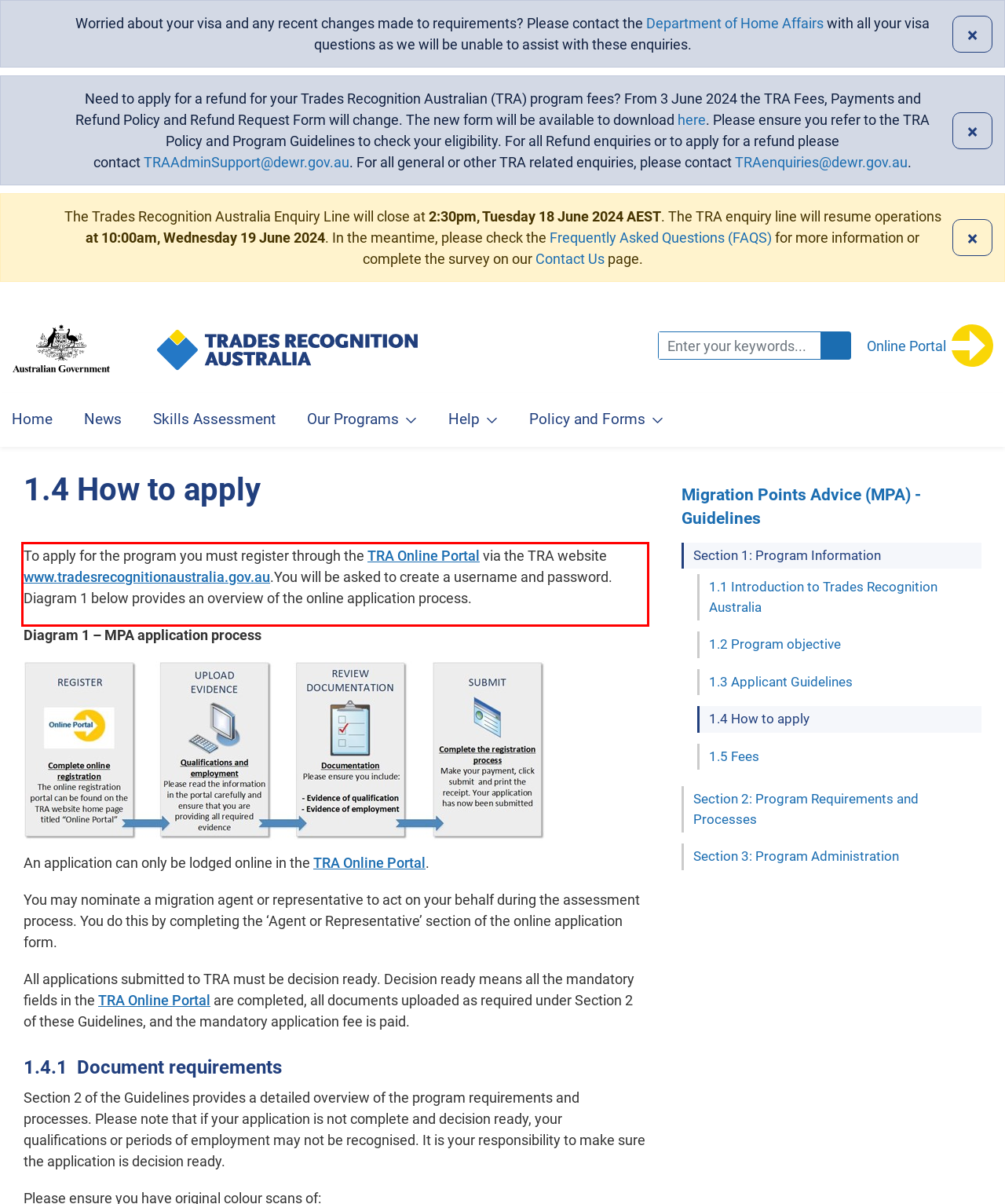View the screenshot of the webpage and identify the UI element surrounded by a red bounding box. Extract the text contained within this red bounding box.

To apply for the program you must register through the TRA Online Portal via the TRA website www.tradesrecognitionaustralia.gov.au.You will be asked to create a username and password. Diagram 1 below provides an overview of the online application process.